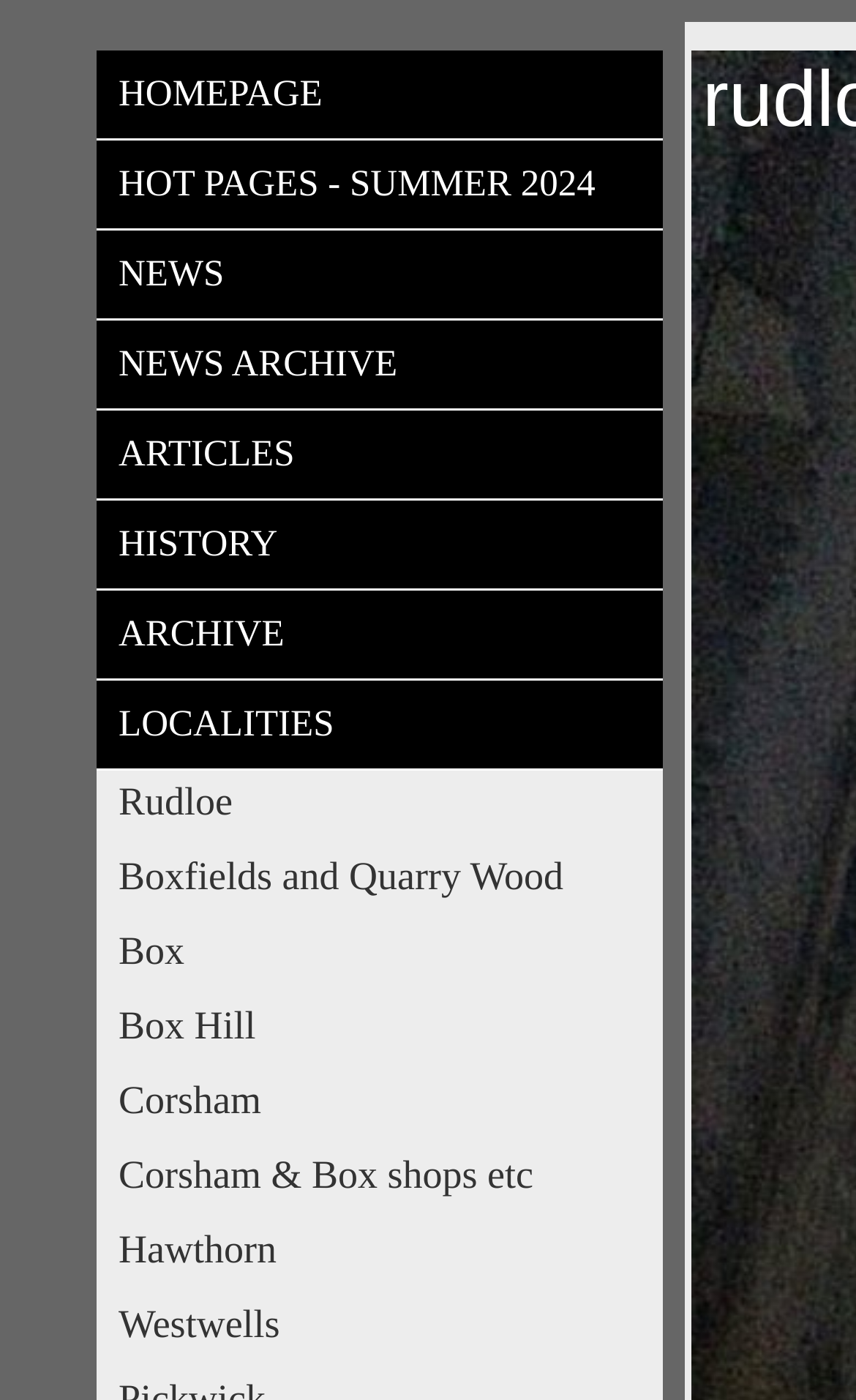Respond to the following question using a concise word or phrase: 
What is the first link on the webpage?

HOMEPAGE